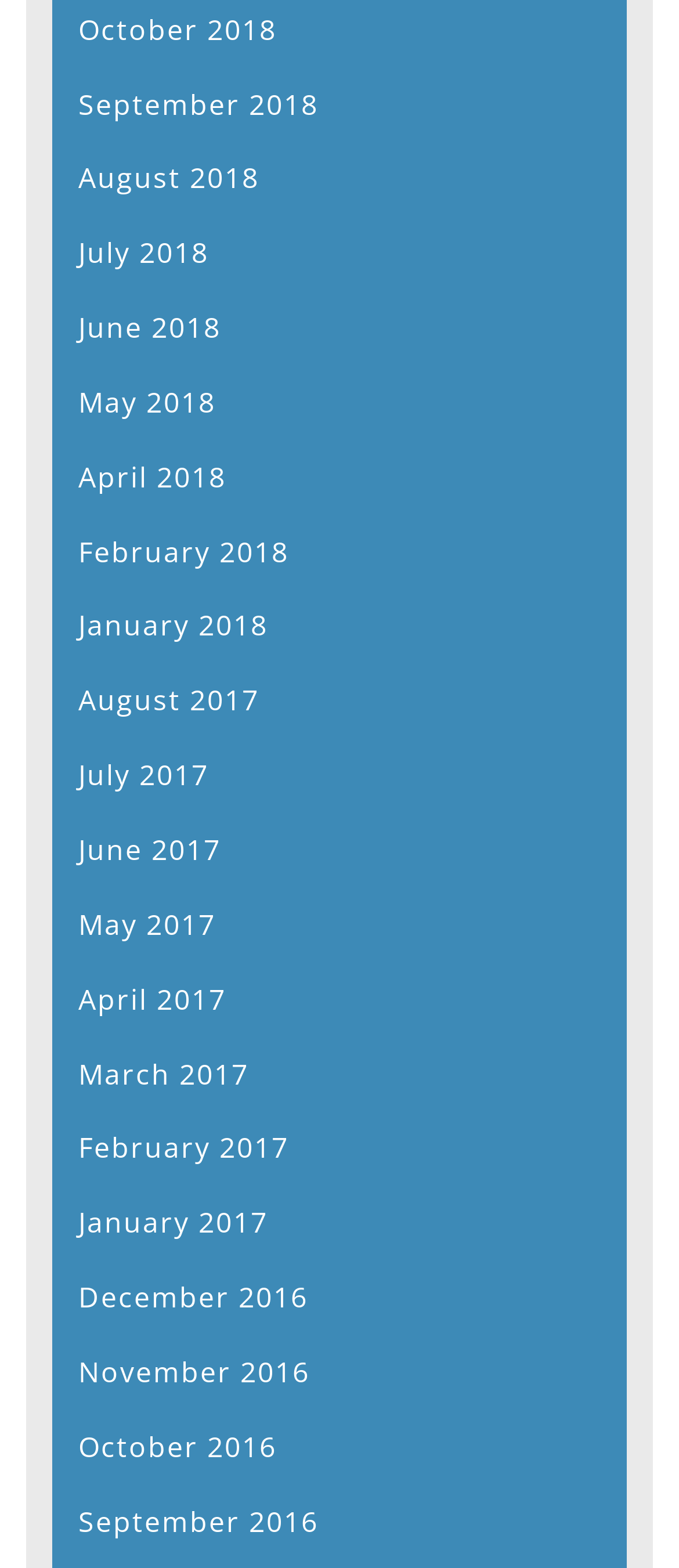Identify the bounding box coordinates of the region I need to click to complete this instruction: "view October 2018".

[0.115, 0.006, 0.408, 0.031]